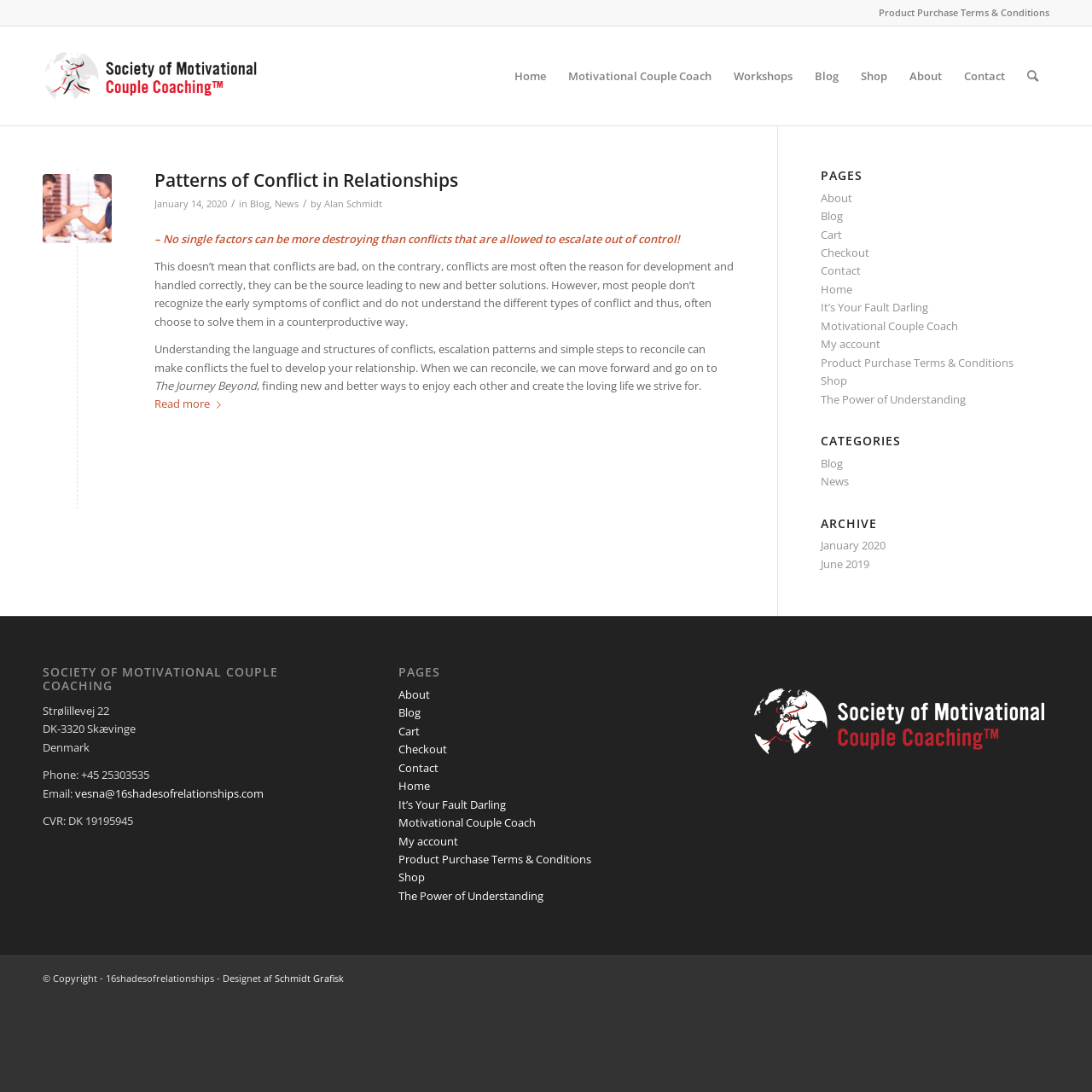Locate the coordinates of the bounding box for the clickable region that fulfills this instruction: "Search for something".

[0.93, 0.024, 0.961, 0.115]